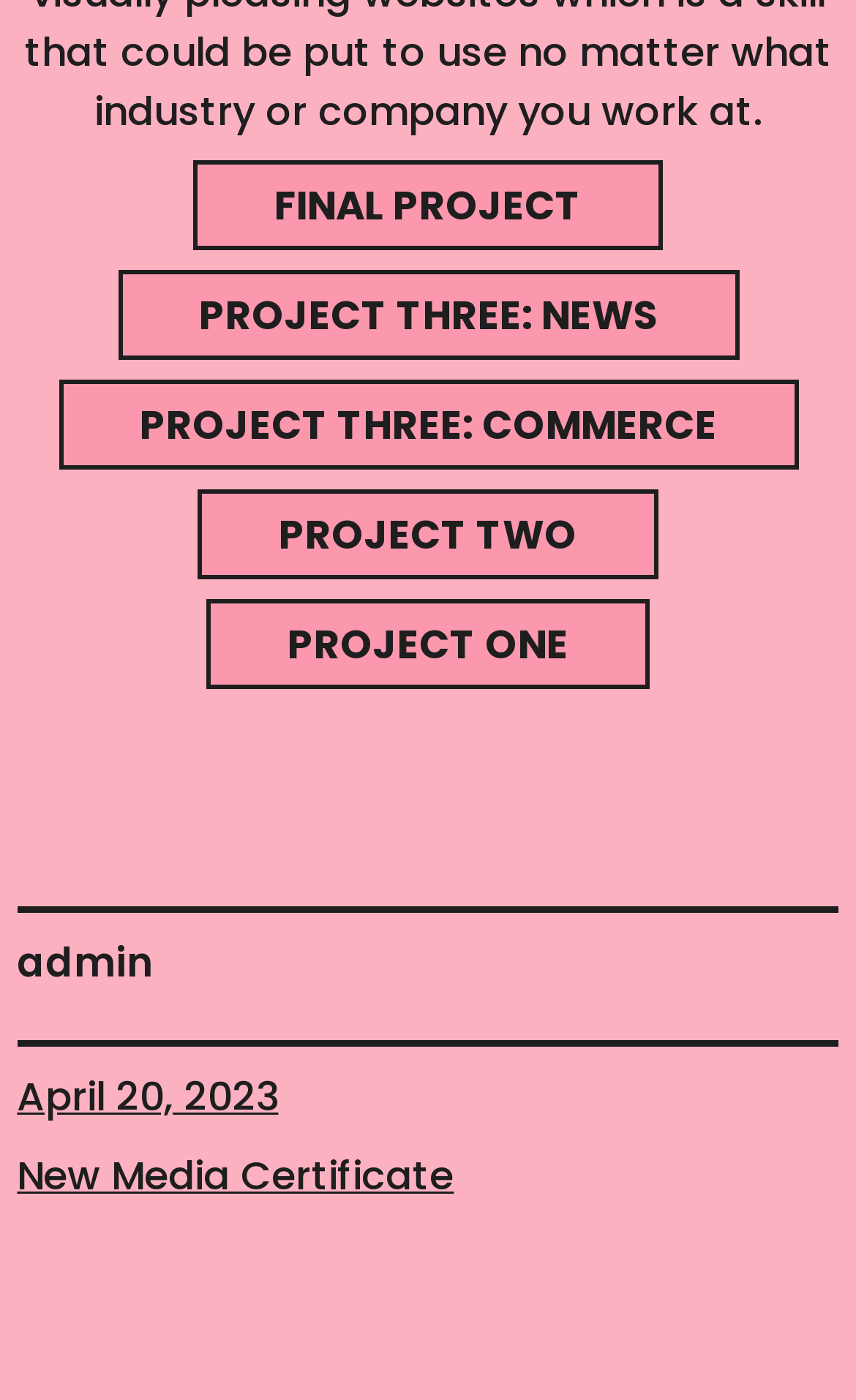How many horizontal separators are on the webpage?
Refer to the screenshot and respond with a concise word or phrase.

2